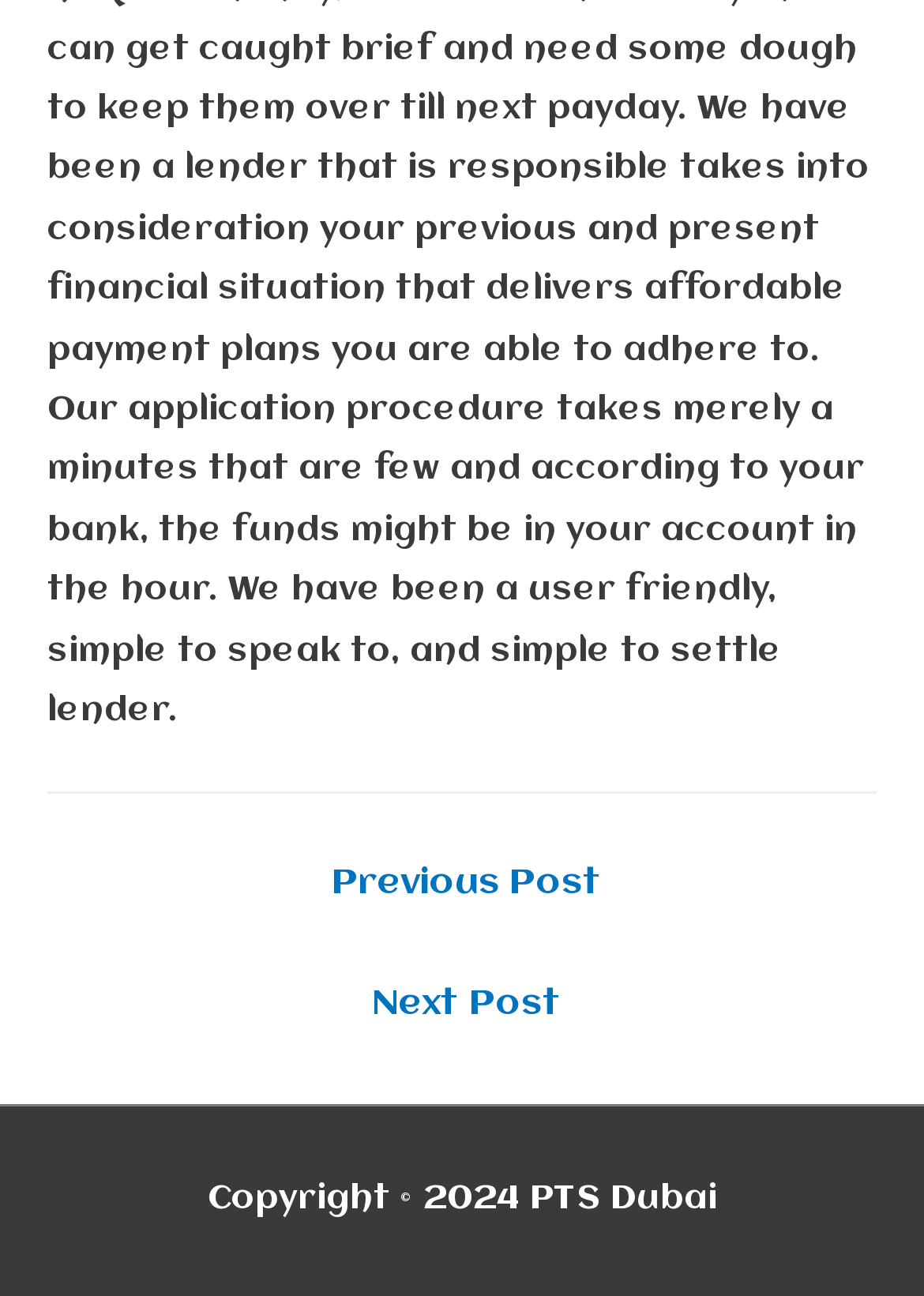What is the name of the organization?
Refer to the image and respond with a one-word or short-phrase answer.

PTS Dubai